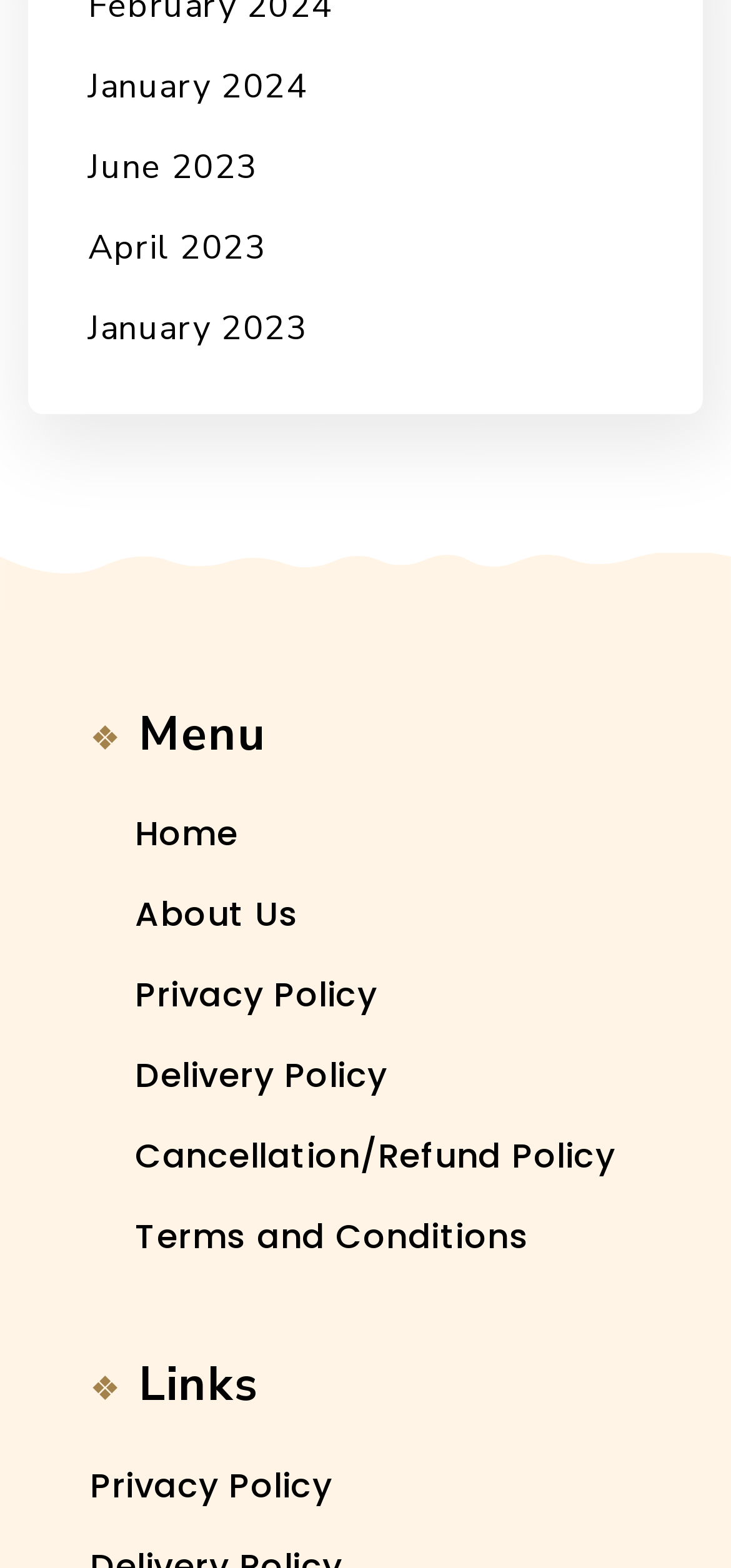What is the purpose of the '❖ Menu' section?
Deliver a detailed and extensive answer to the question.

The '❖ Menu' section contains links to various pages such as 'Home', 'About Us', 'Privacy Policy', and others. This suggests that the purpose of this section is to provide navigation to different parts of the website.